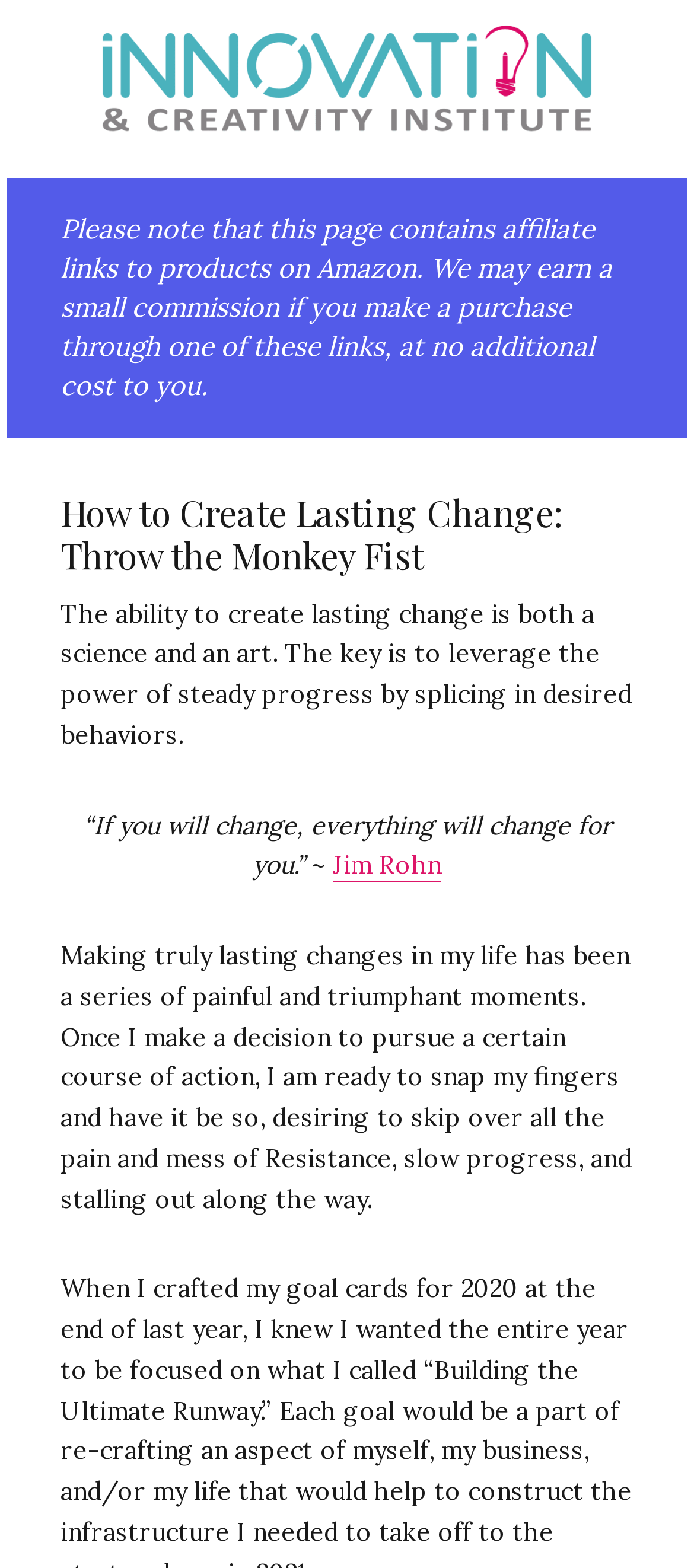Determine the bounding box of the UI component based on this description: "Jim Rohn". The bounding box coordinates should be four float values between 0 and 1, i.e., [left, top, right, bottom].

[0.479, 0.542, 0.636, 0.563]